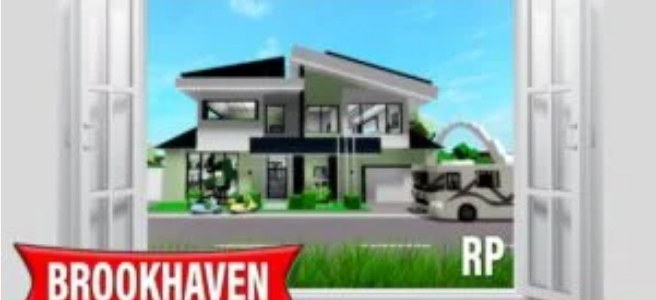What is parked in front of the house?
Please respond to the question with a detailed and thorough explanation.

In the foreground, there's an RV parked in front of the home, adding a touch of adventure to this peaceful suburban setting. This suggests that an RV is parked in front of the house.